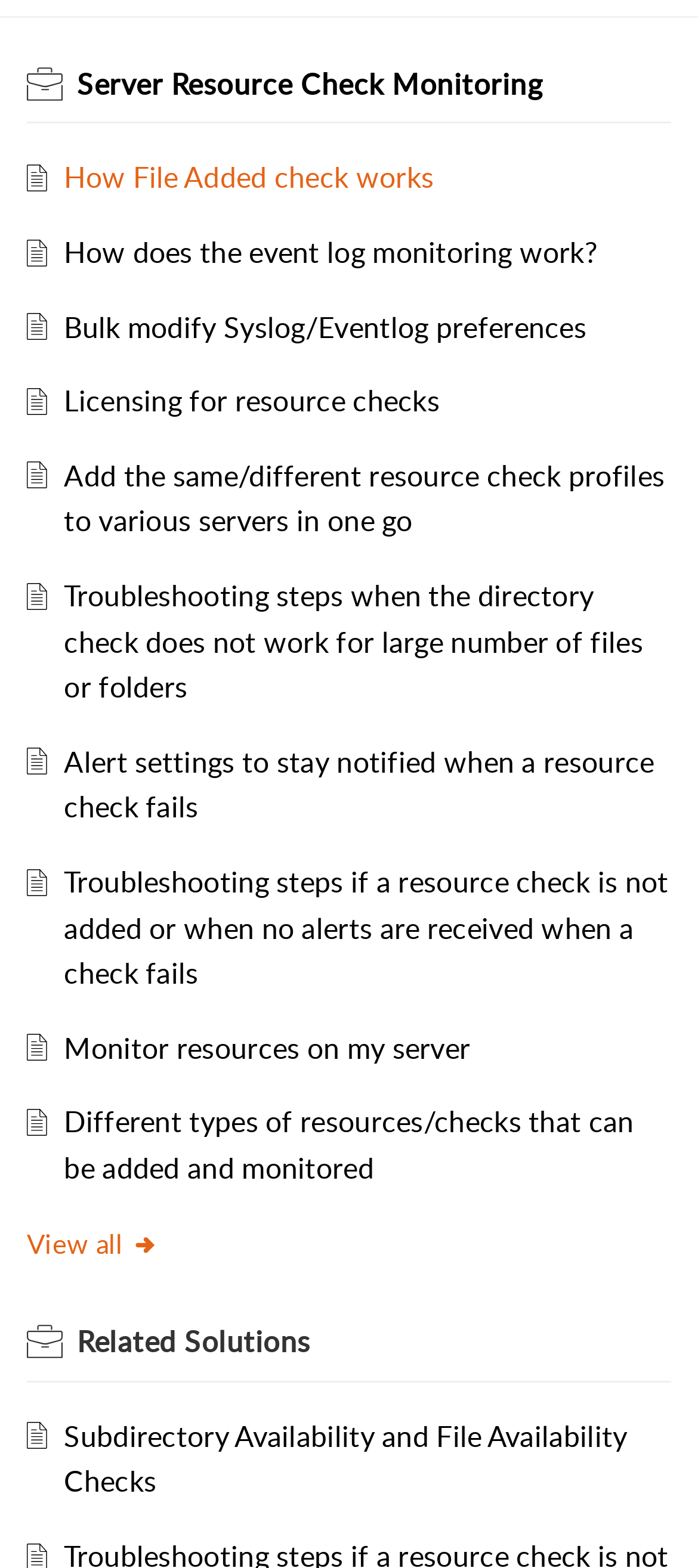Provide the bounding box coordinates of the section that needs to be clicked to accomplish the following instruction: "View all."

[0.038, 0.781, 0.228, 0.804]